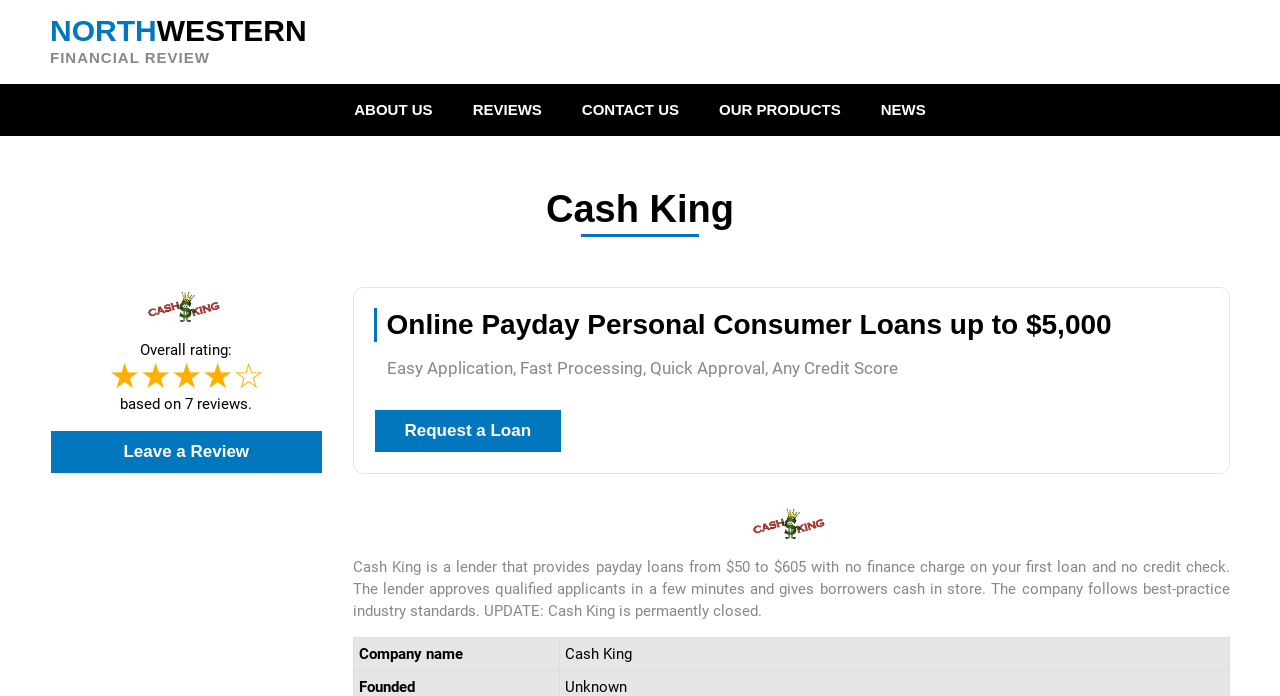Provide your answer in a single word or phrase: 
What is the maximum loan amount provided by Cash King?

$5,000